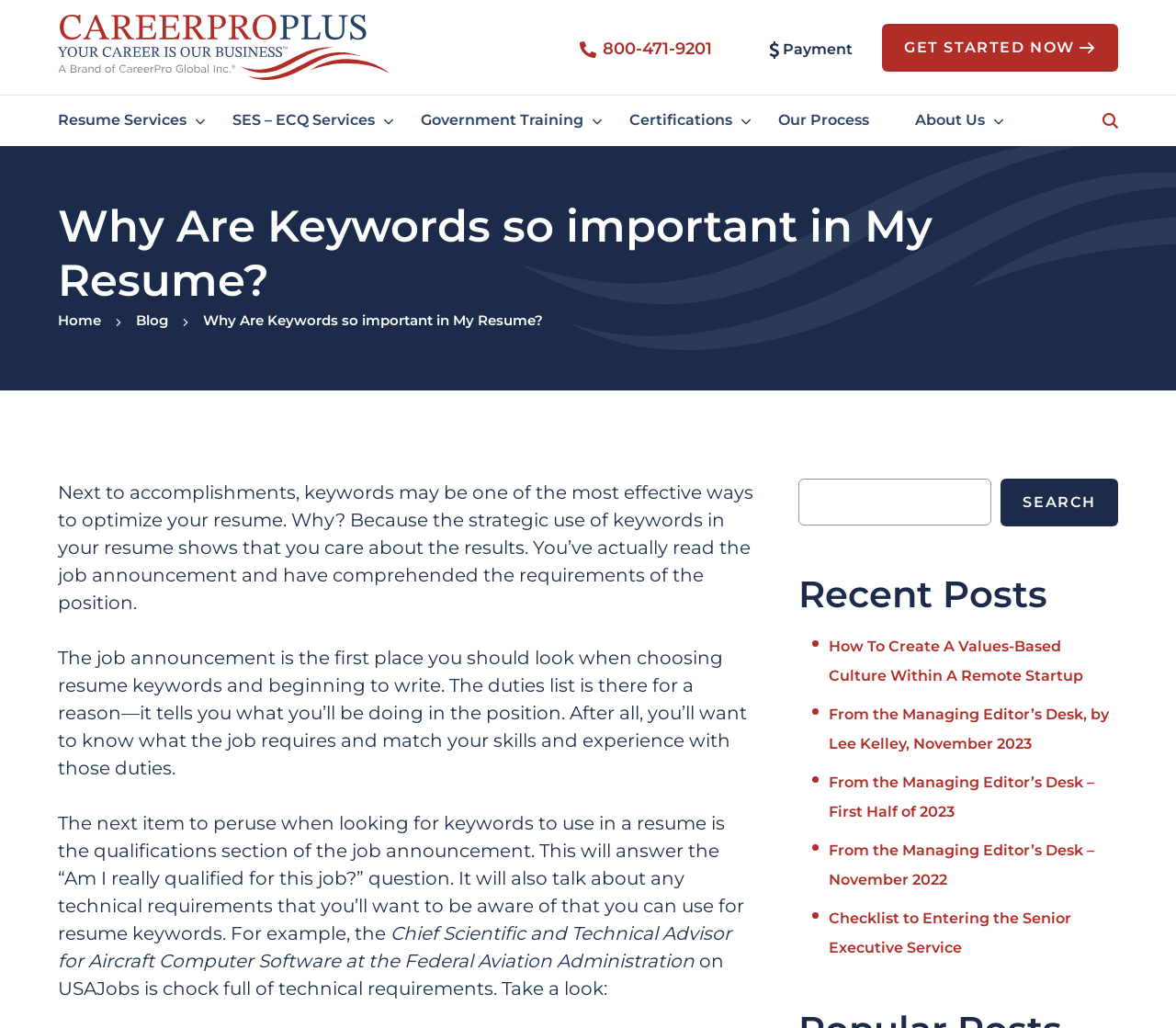Give a concise answer of one word or phrase to the question: 
What is the purpose of keywords in a resume?

To show care about the results